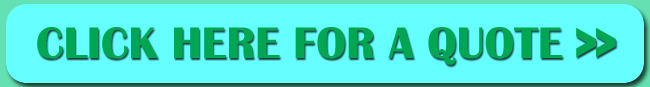What is the purpose of the call-to-action button?
Using the information from the image, provide a comprehensive answer to the question.

The button is an invitation for potential customers to easily access quotations from experienced porch builders, thereby promoting local expertise and facilitating the decision-making process for home improvements.